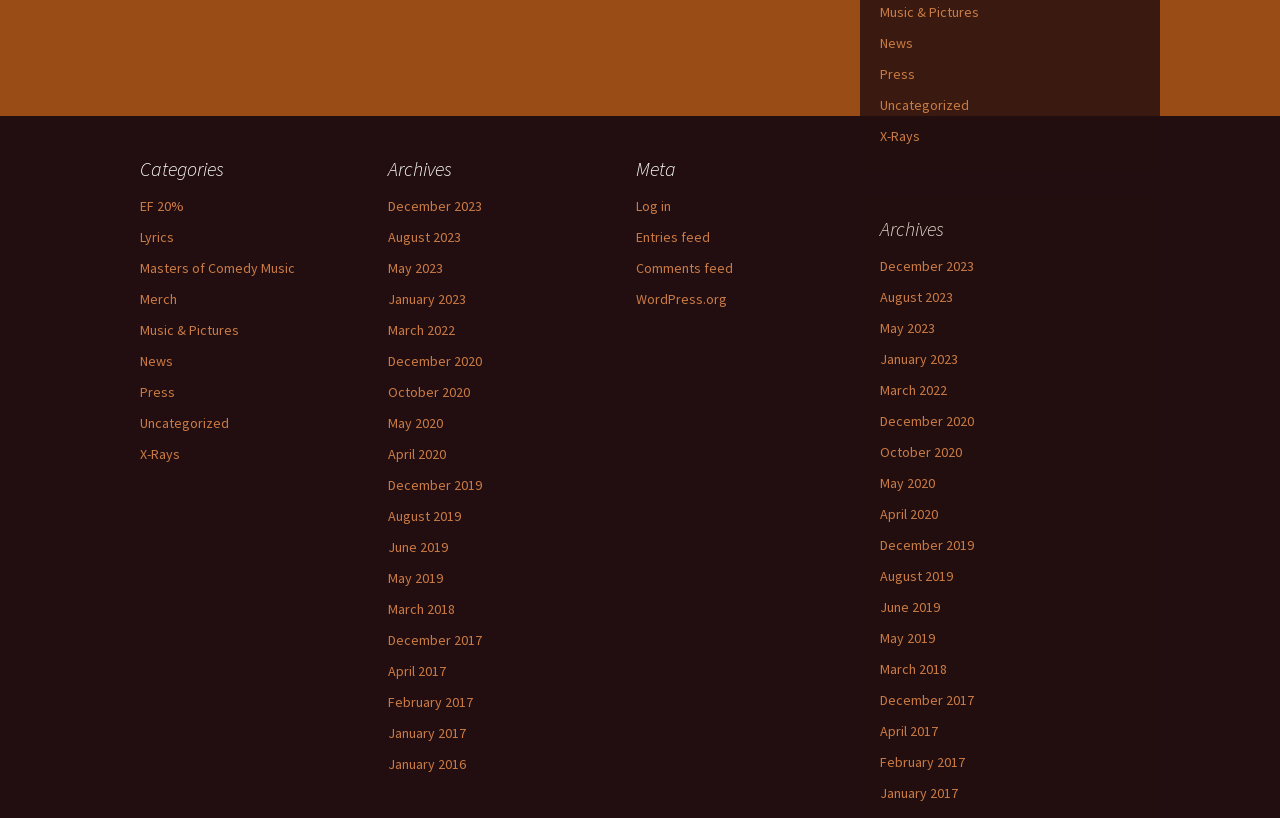Please determine the bounding box coordinates of the area that needs to be clicked to complete this task: 'View Categories'. The coordinates must be four float numbers between 0 and 1, formatted as [left, top, right, bottom].

[0.109, 0.191, 0.256, 0.221]